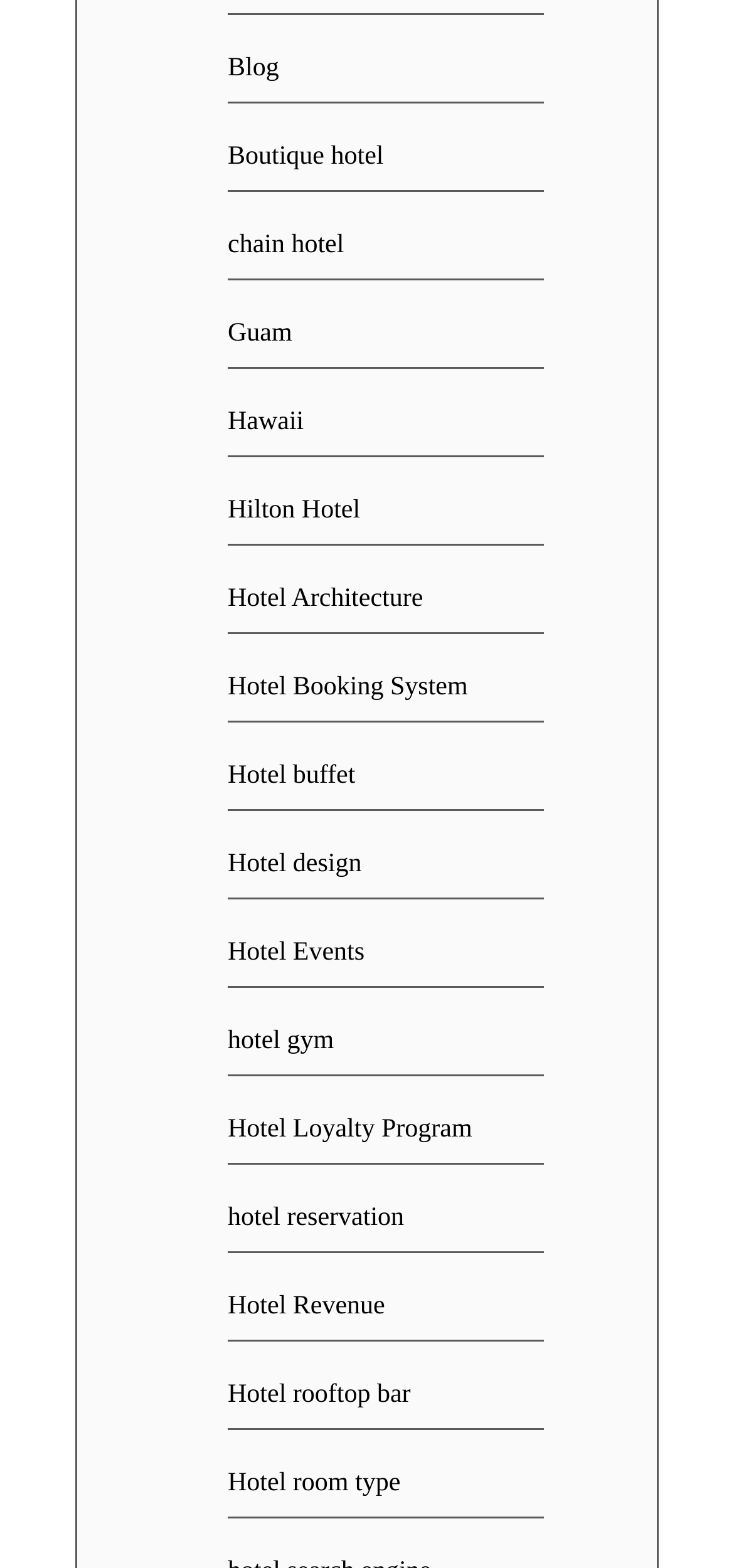What are the types of hotels mentioned? Based on the image, give a response in one word or a short phrase.

Boutique, chain